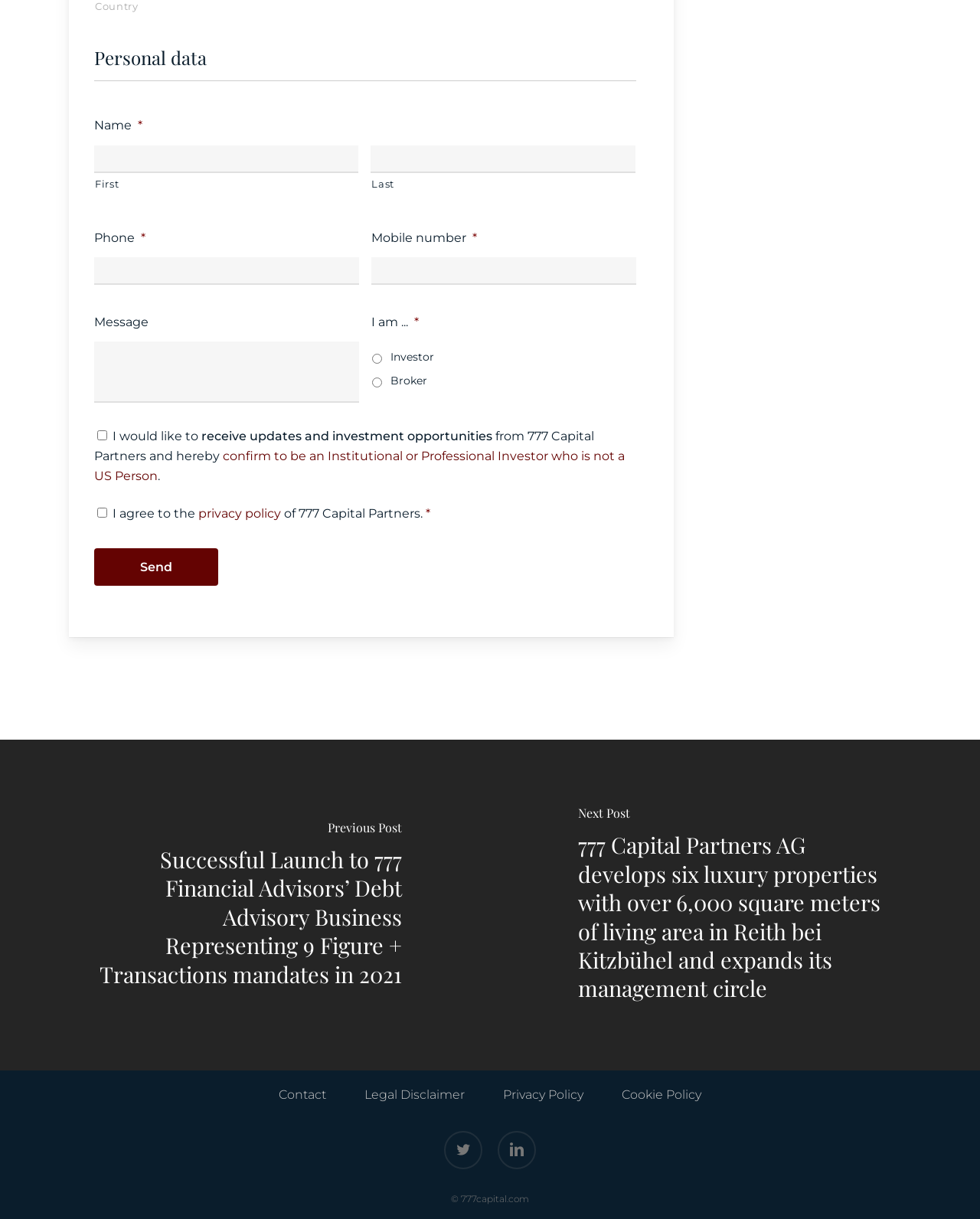What is the purpose of the form?
Refer to the image and provide a one-word or short phrase answer.

To submit personal data